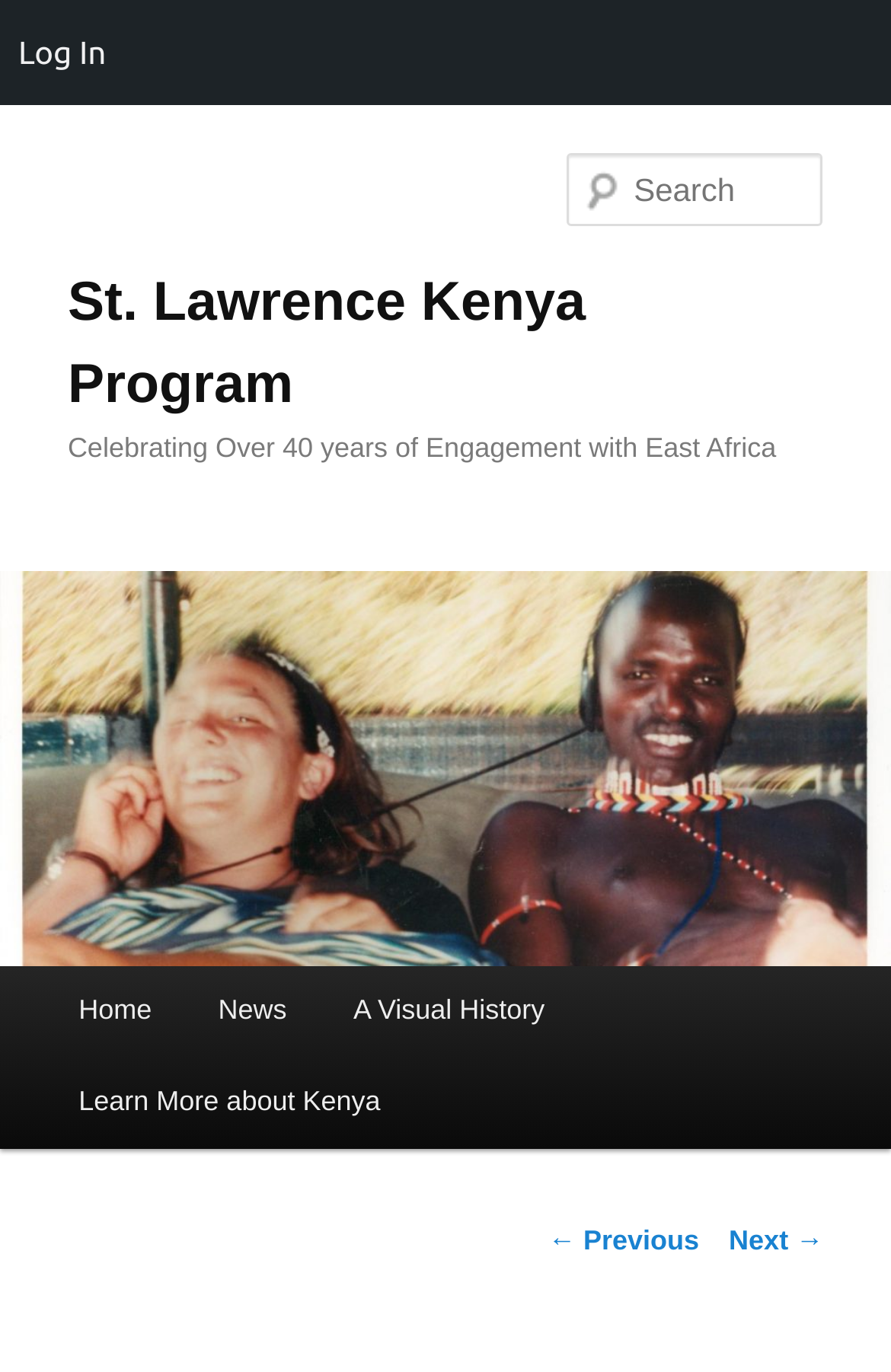Locate the bounding box of the user interface element based on this description: "parent_node: St. Lawrence Kenya Program".

[0.0, 0.417, 1.0, 0.704]